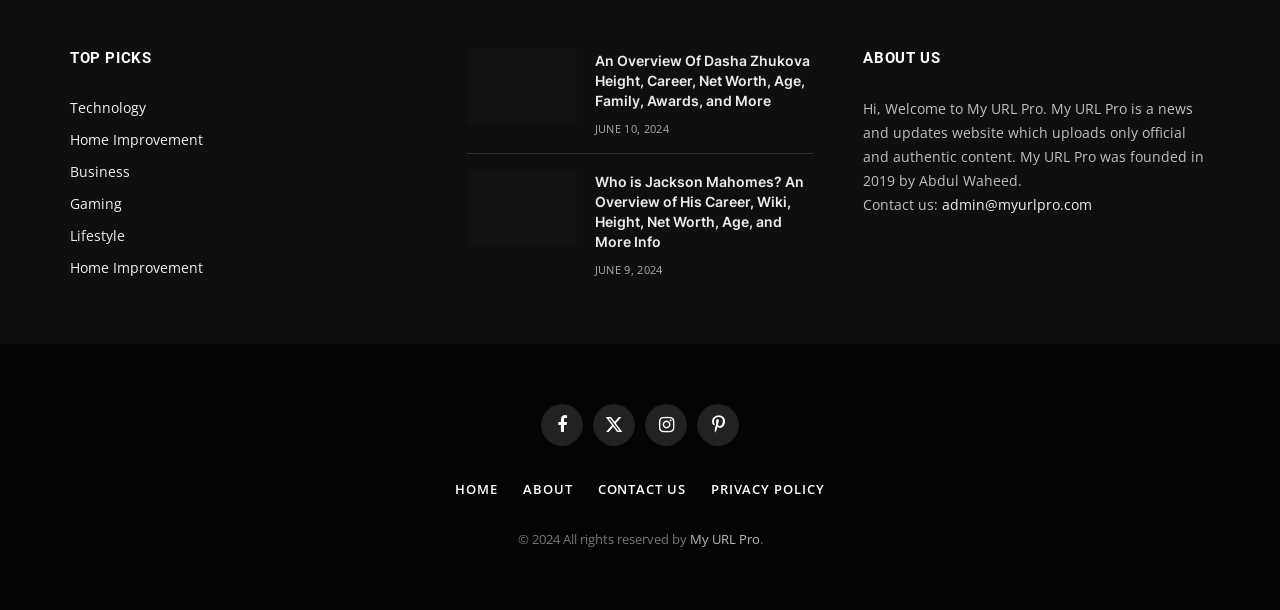Kindly determine the bounding box coordinates for the clickable area to achieve the given instruction: "Go to Home page".

[0.356, 0.786, 0.389, 0.816]